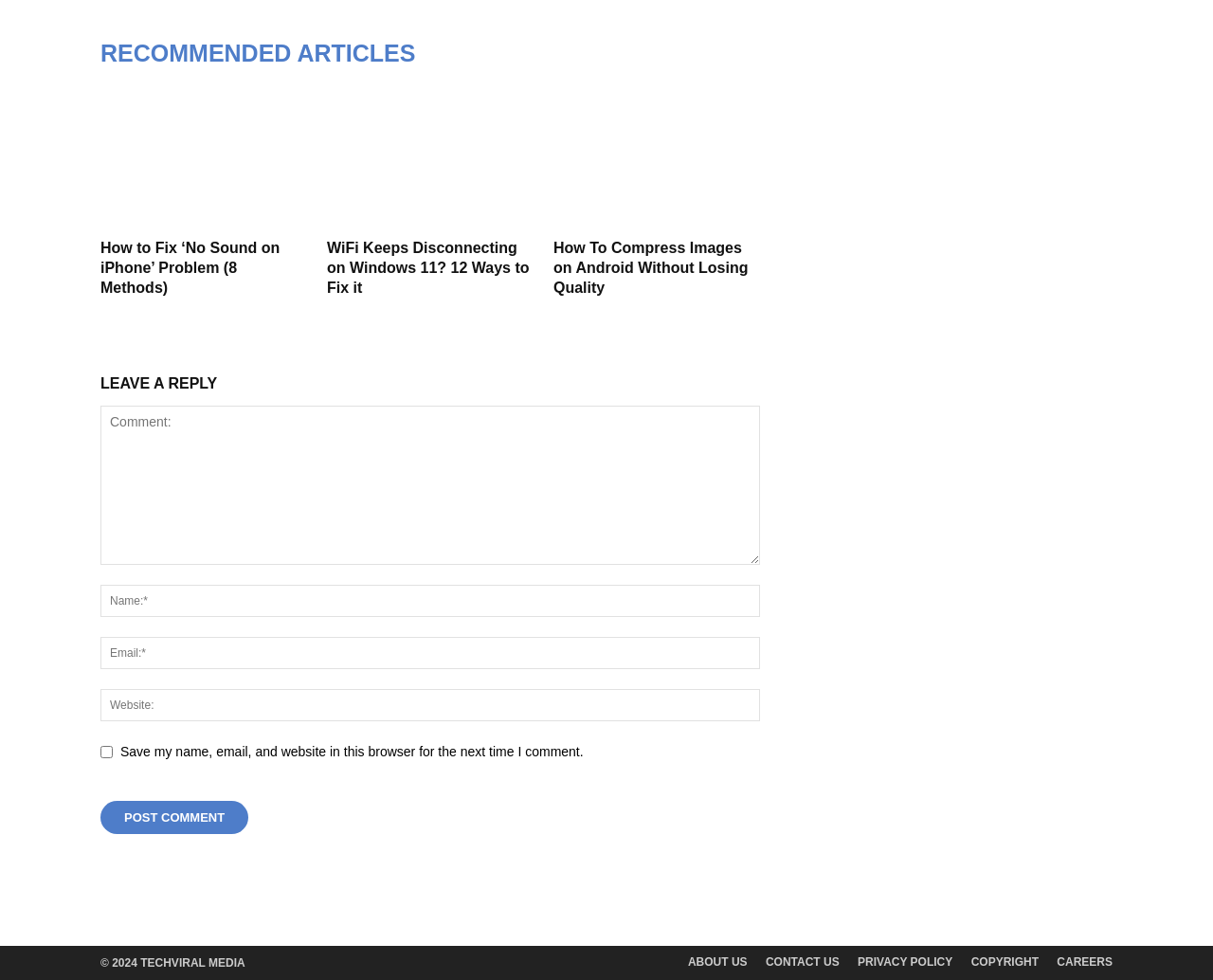Can you provide the bounding box coordinates for the element that should be clicked to implement the instruction: "Read the 'WiFi Keeps Disconnecting on Windows 11? 12 Ways to Fix it' article"?

[0.27, 0.092, 0.44, 0.237]